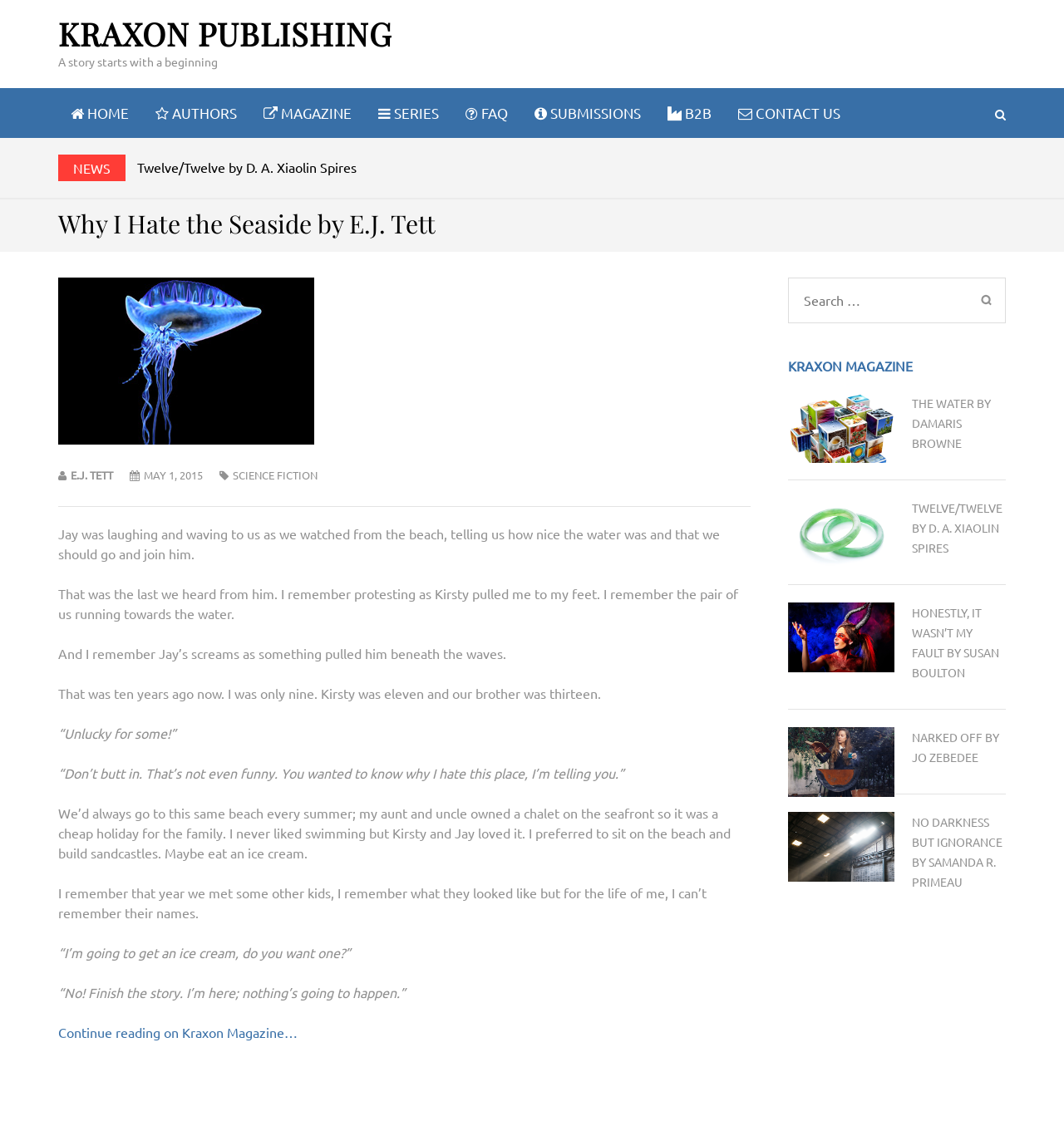Determine the bounding box coordinates for the area you should click to complete the following instruction: "Click on KRAXON PUBLISHING".

[0.055, 0.011, 0.369, 0.048]